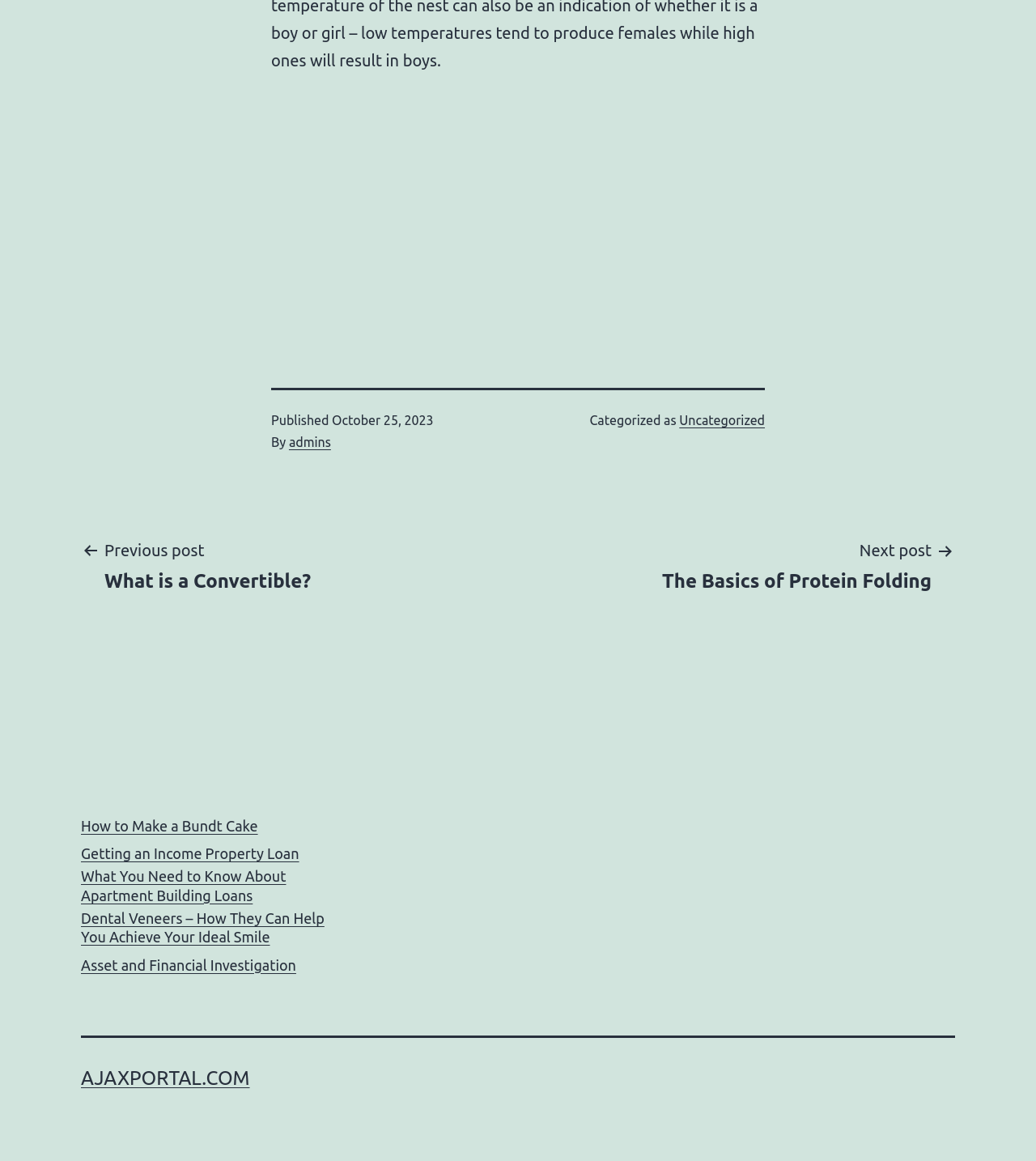Provide the bounding box coordinates of the area you need to click to execute the following instruction: "Read the post about Dental Veneers".

[0.078, 0.783, 0.333, 0.816]